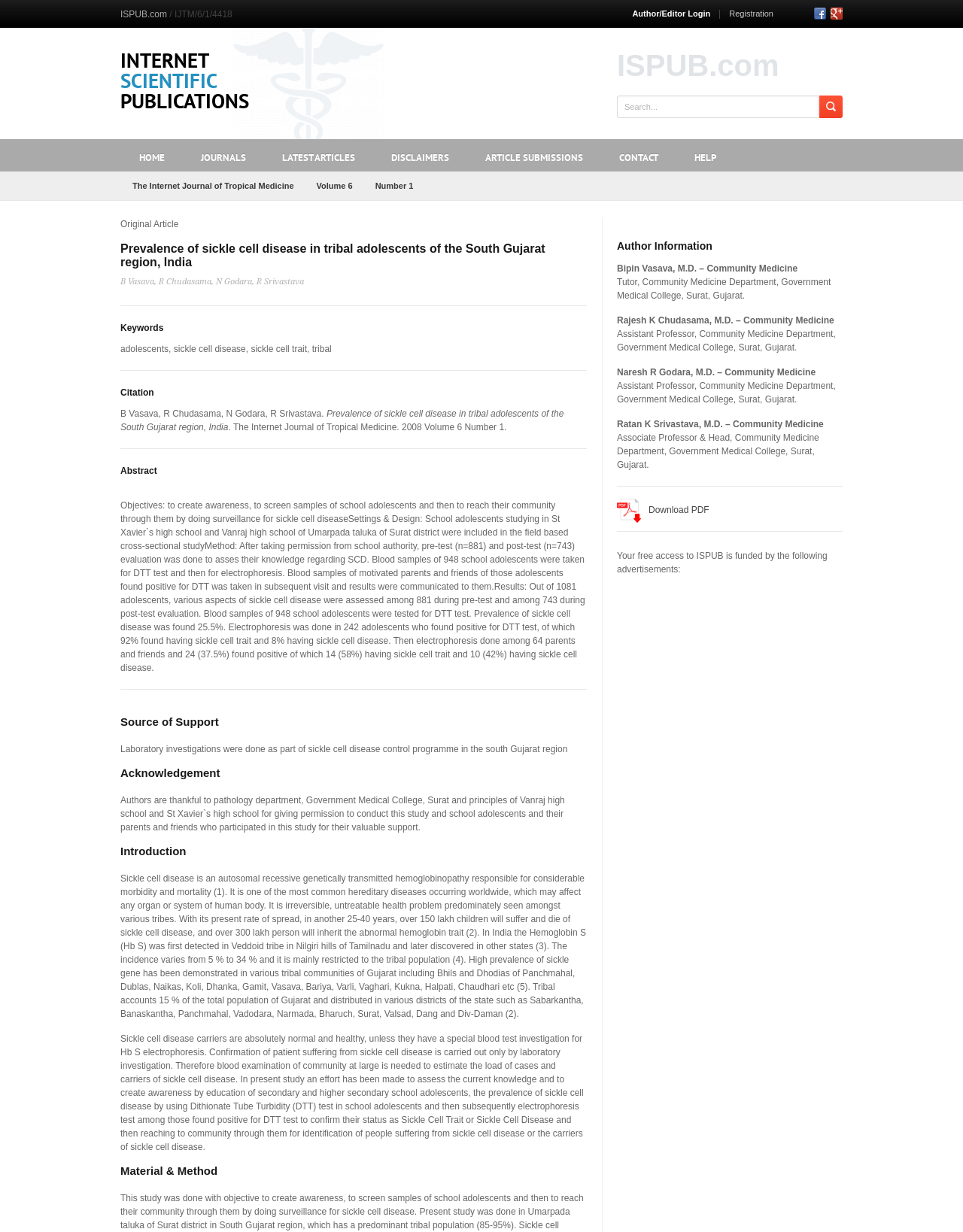What is the purpose of the study?
Refer to the image and provide a one-word or short phrase answer.

to create awareness and screen samples of school adolescents